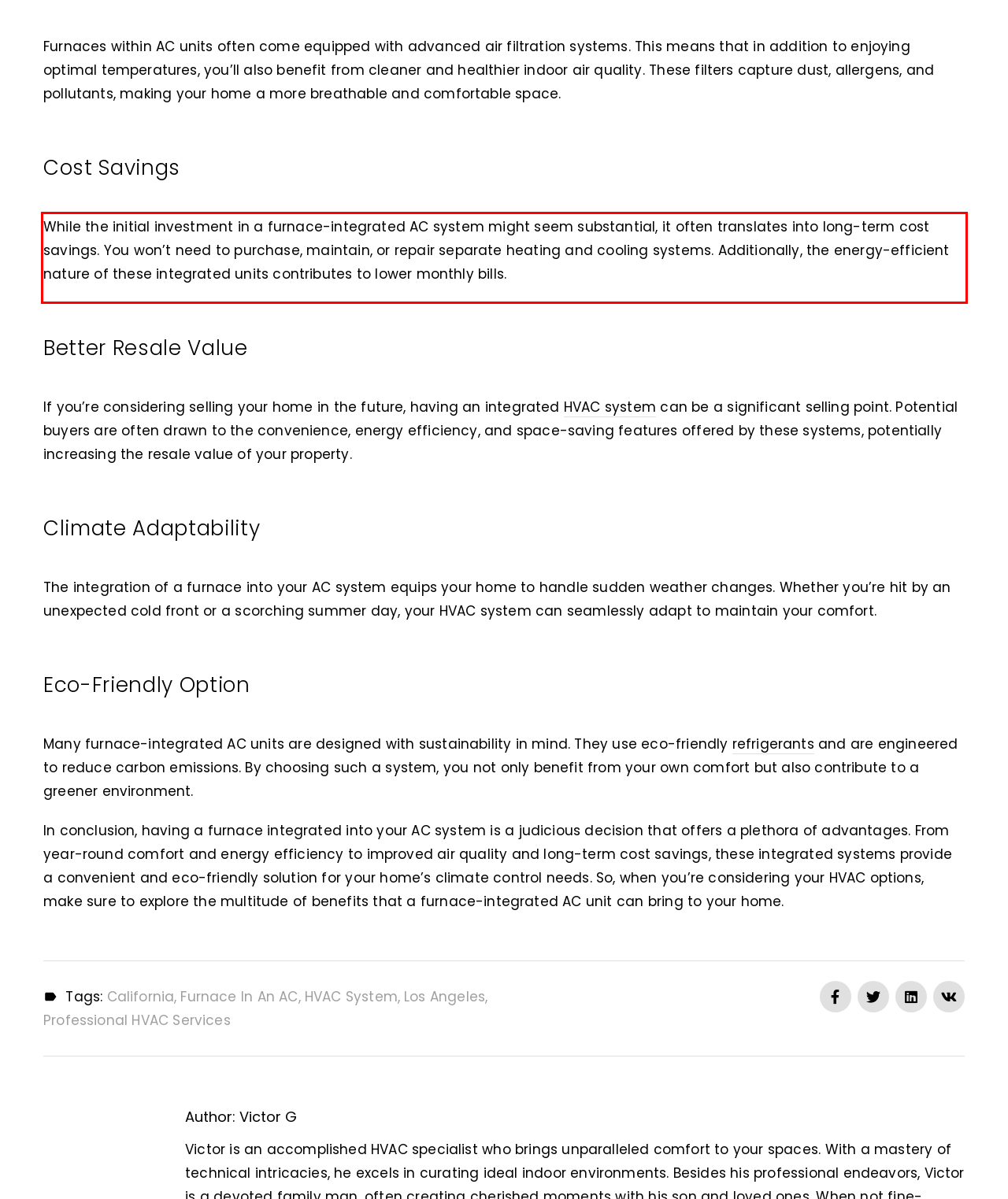Please identify and extract the text from the UI element that is surrounded by a red bounding box in the provided webpage screenshot.

While the initial investment in a furnace-integrated AC system might seem substantial, it often translates into long-term cost savings. You won’t need to purchase, maintain, or repair separate heating and cooling systems. Additionally, the energy-efficient nature of these integrated units contributes to lower monthly bills.